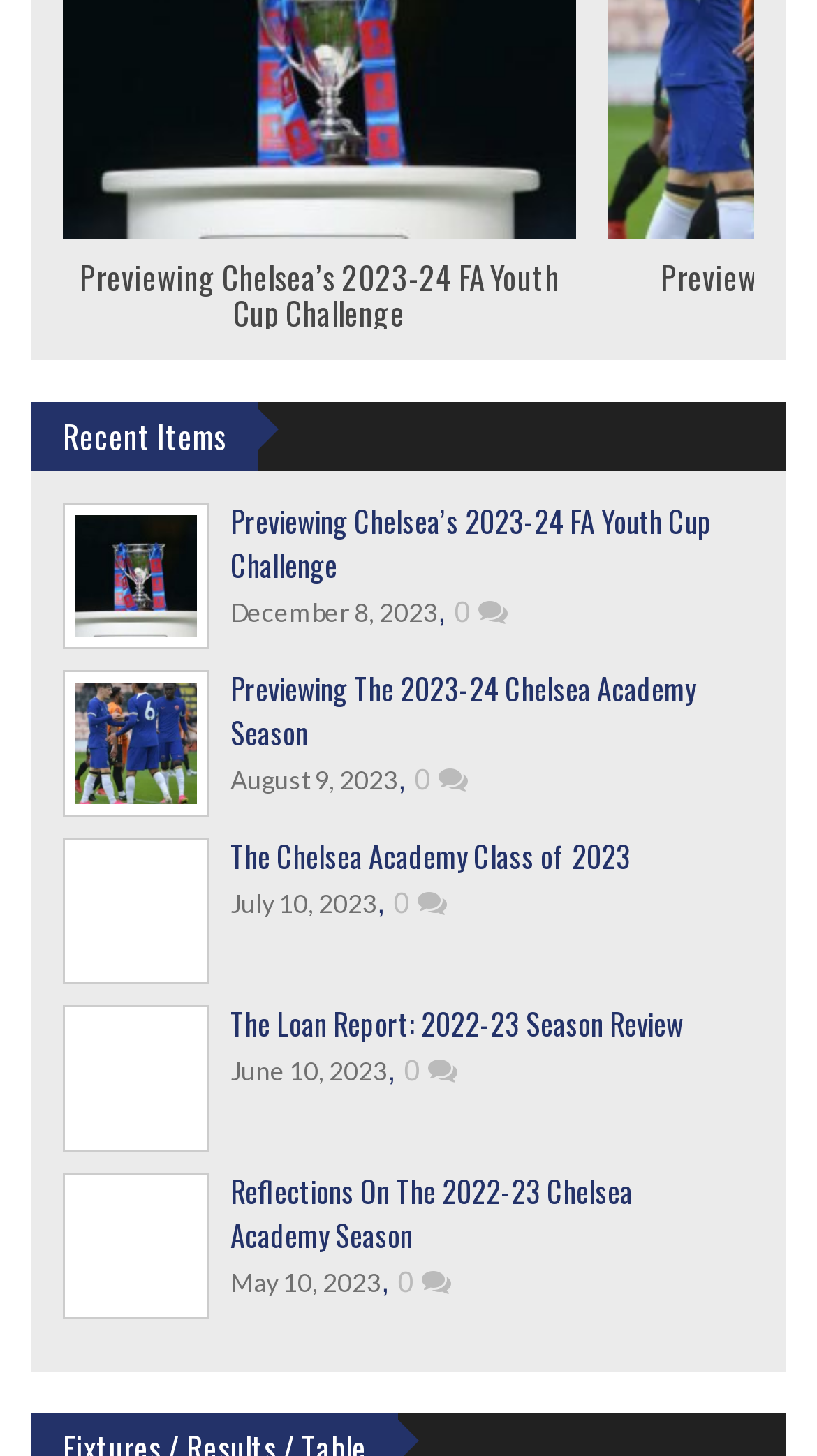Provide a one-word or brief phrase answer to the question:
What is the date of the most recent article?

December 8, 2023